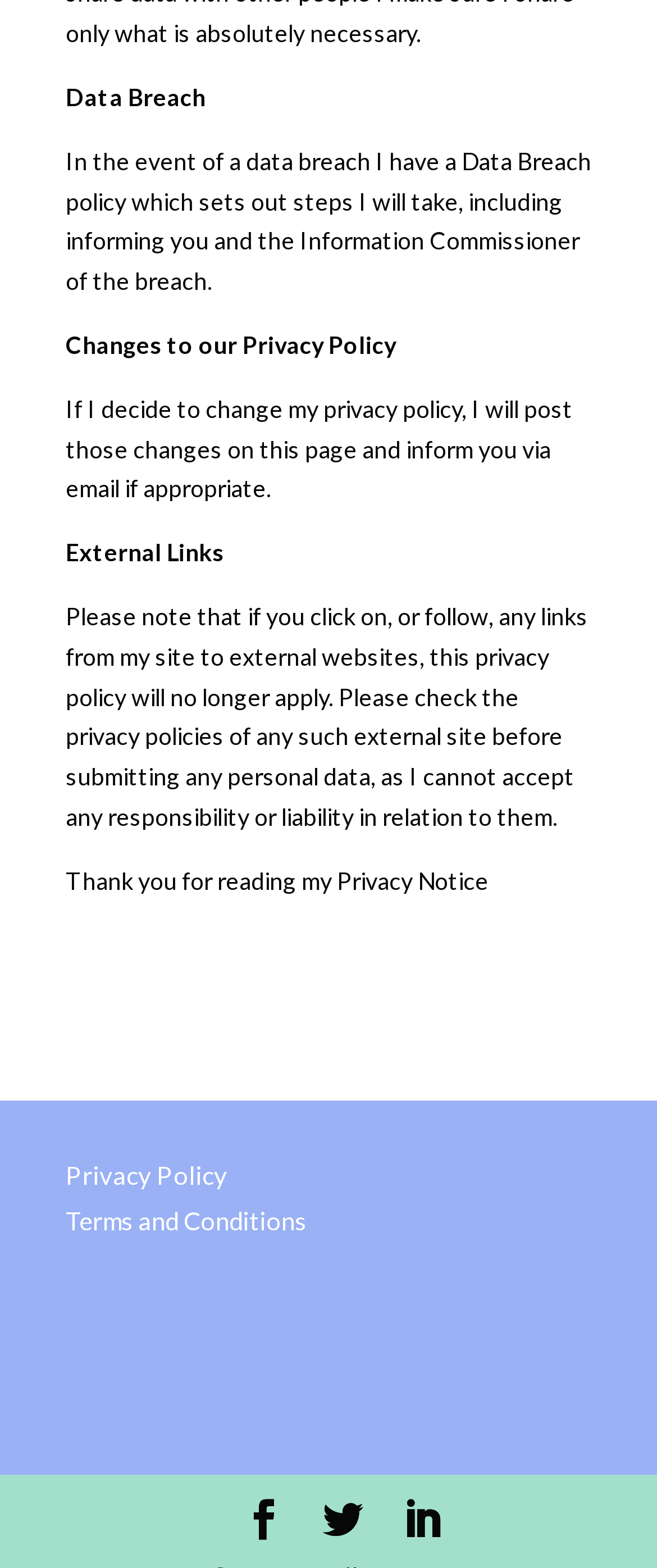Please analyze the image and give a detailed answer to the question:
What happens if the privacy policy changes?

According to the paragraph 'Changes to our Privacy Policy', if the privacy policy changes, the changes will be posted on this page and users will be informed via email if appropriate.